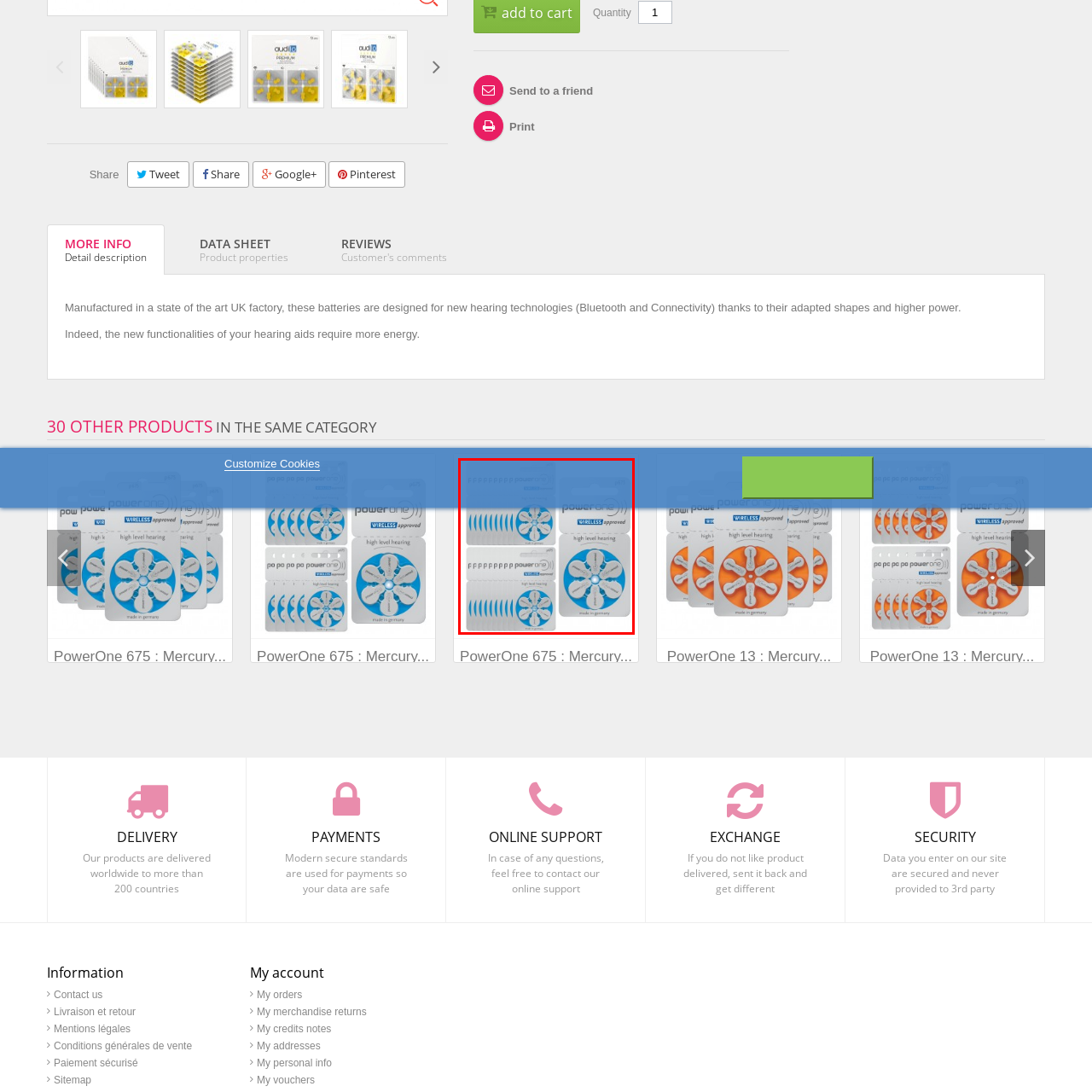Give a thorough and detailed explanation of the image enclosed by the red border.

This image showcases a package of PowerOne hearing aid batteries, specifically the 675 model, which is mercury-free and designed to support high-level hearing technology. The batteries are presented in a circular tray format, with multiple individual cells clearly visible. The packaging prominently features the PowerOne branding along with the label "WIRELESS approved," indicating compatibility with modern hearing devices that utilize wireless technology. The background design is clean, emphasizing the product's quality and German manufacturing. This package is ideal for those seeking reliable and environmentally friendly power solutions for their hearing aids.